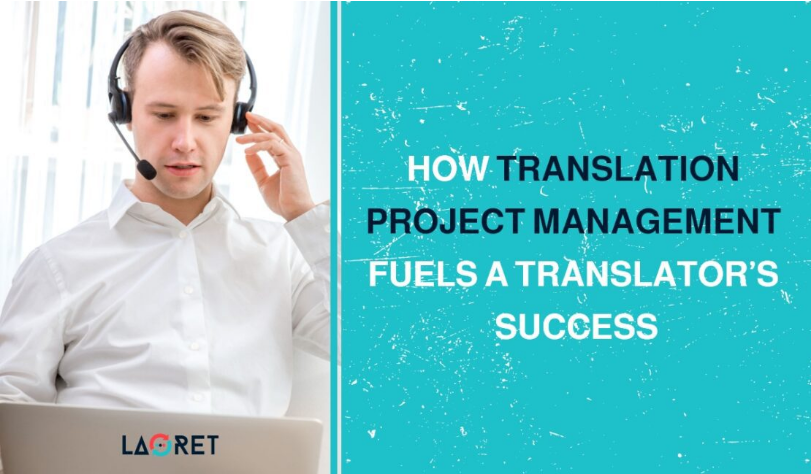What is the dominant color of the background?
Based on the visual details in the image, please answer the question thoroughly.

The caption describes the background as 'vibrant turquoise', which indicates that the dominant color of the background is turquoise.